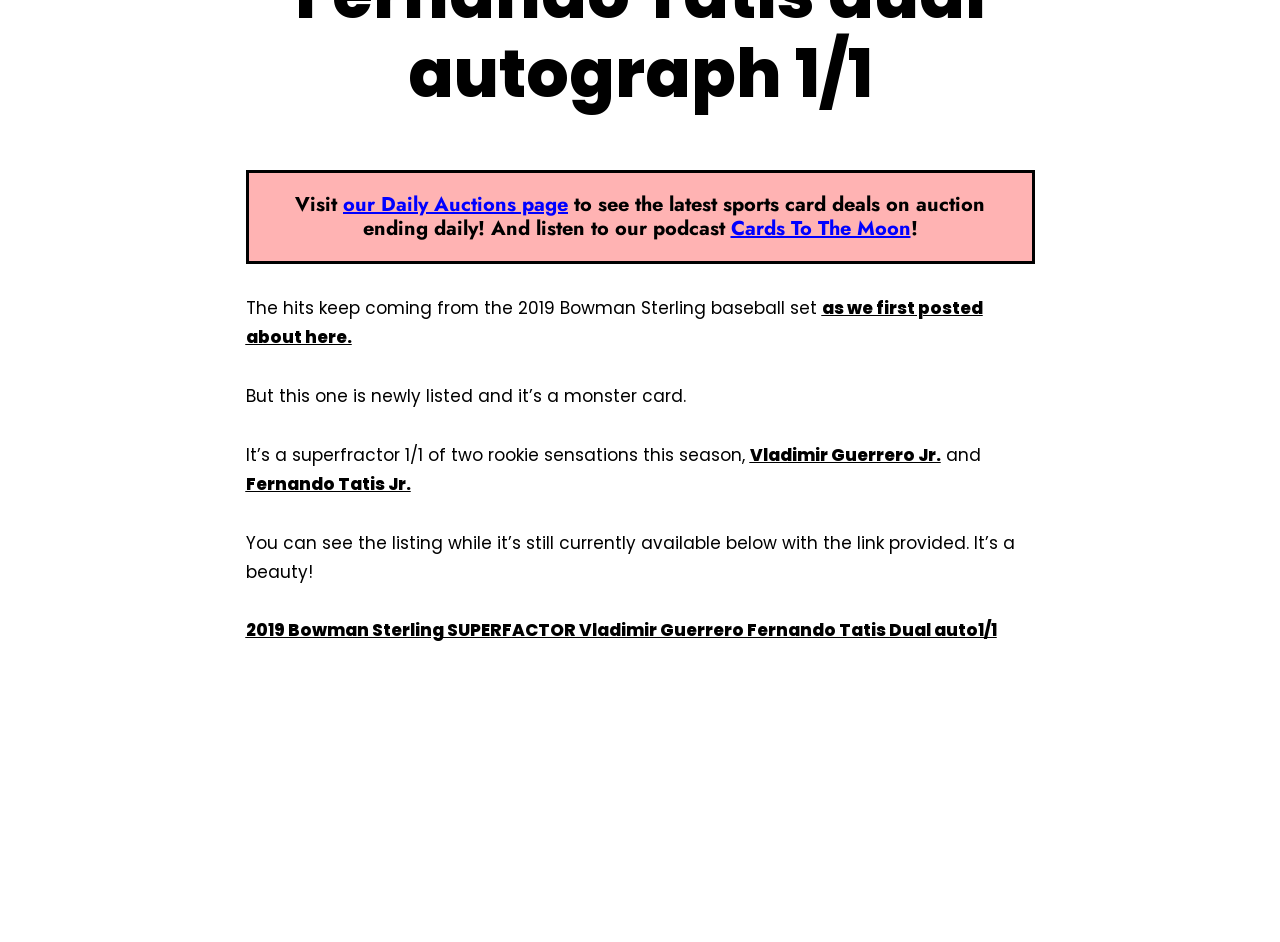Using the information in the image, could you please answer the following question in detail:
What is the current status of the card listing?

The webpage states that 'You can see the listing while it’s still currently available below with the link provided', indicating that the card listing is currently available.